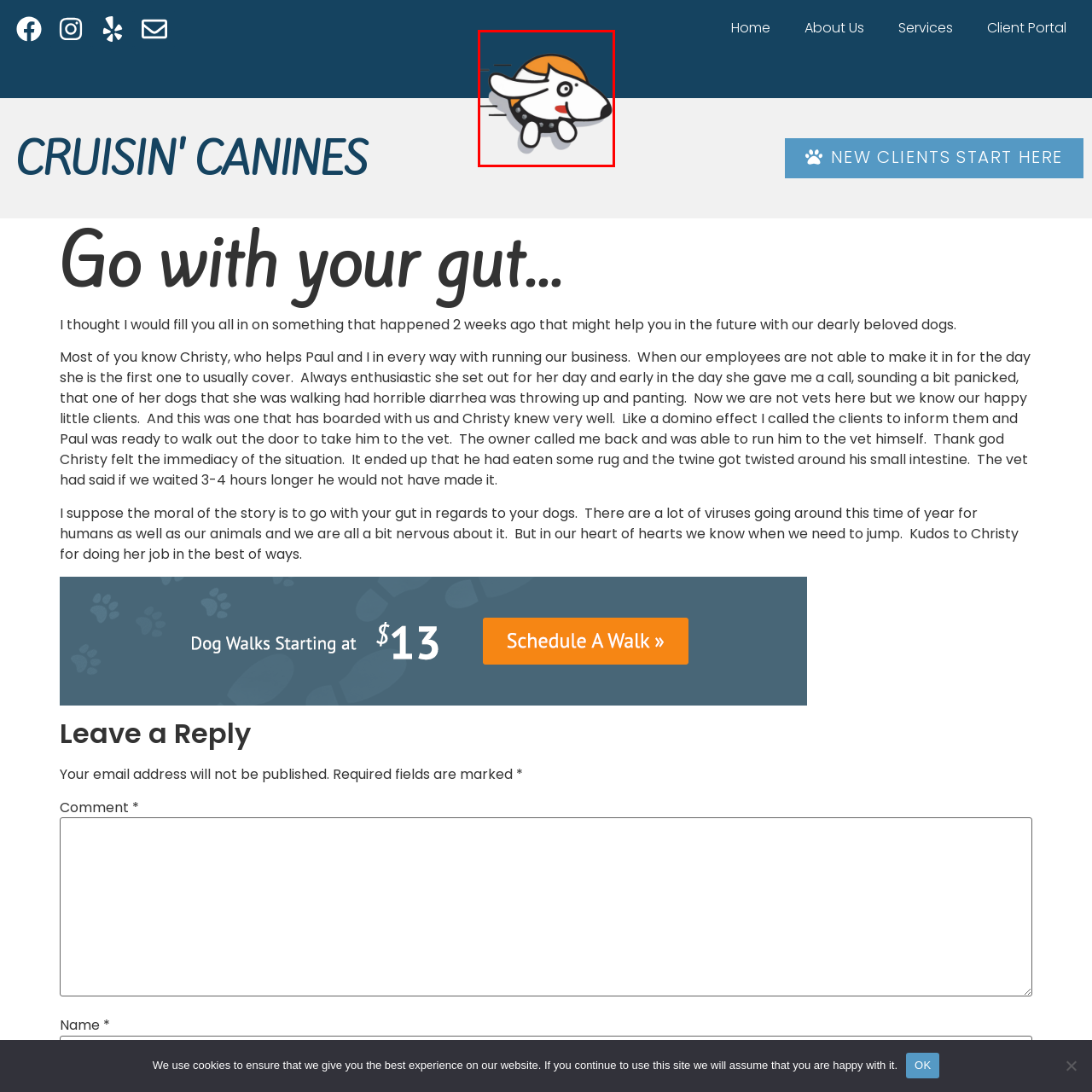What is the expression of the dog's face?
Focus on the image highlighted by the red bounding box and deliver a thorough explanation based on what you see.

The dog's face is characterized by a prominent eye and a bright red tongue, suggesting a happy demeanor, which implies that the dog's face expression is happy.